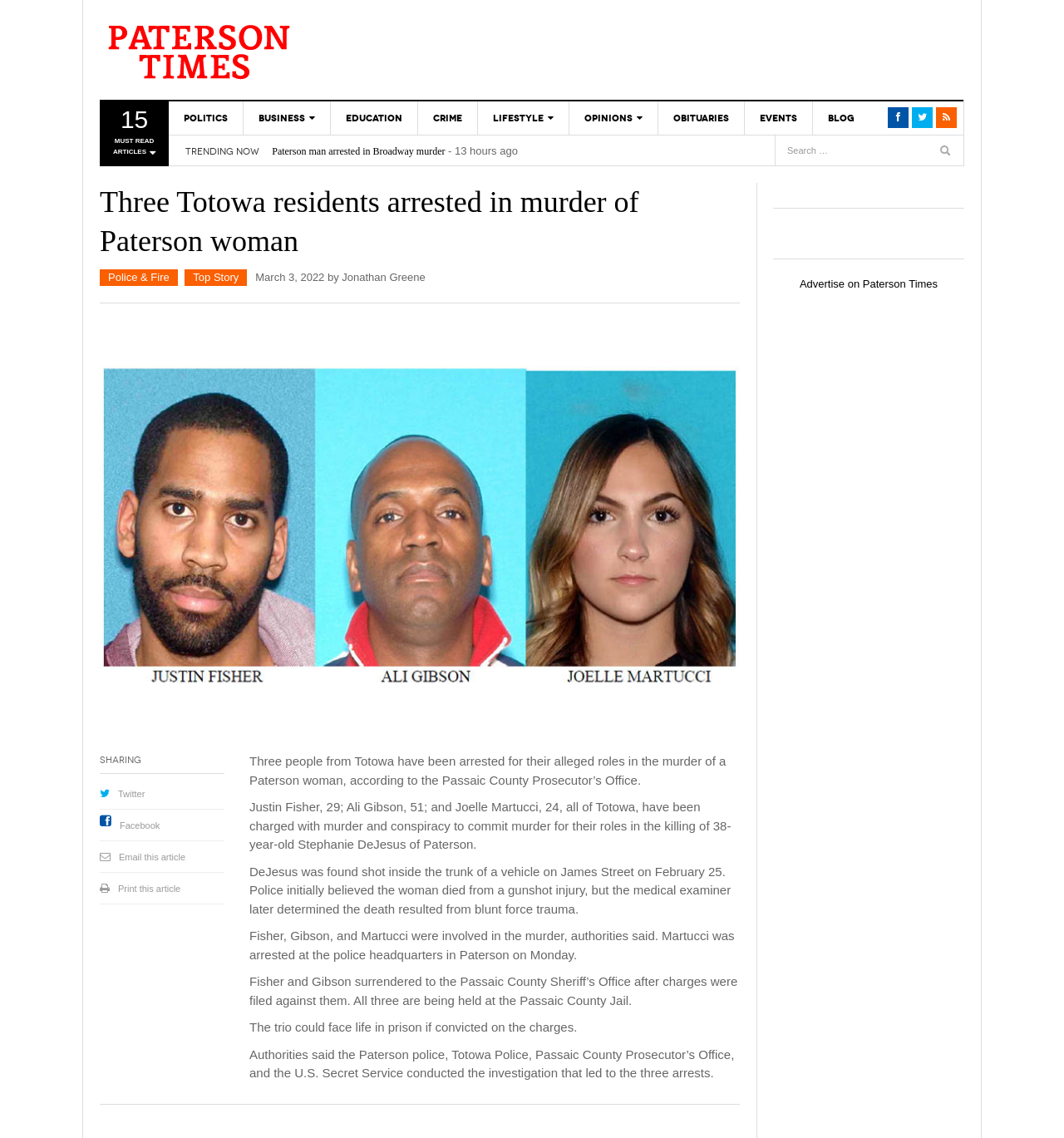Find the bounding box coordinates for the area you need to click to carry out the instruction: "Search for specific topics". The coordinates should be four float numbers between 0 and 1, indicated as [left, top, right, bottom].

[0.728, 0.119, 0.905, 0.145]